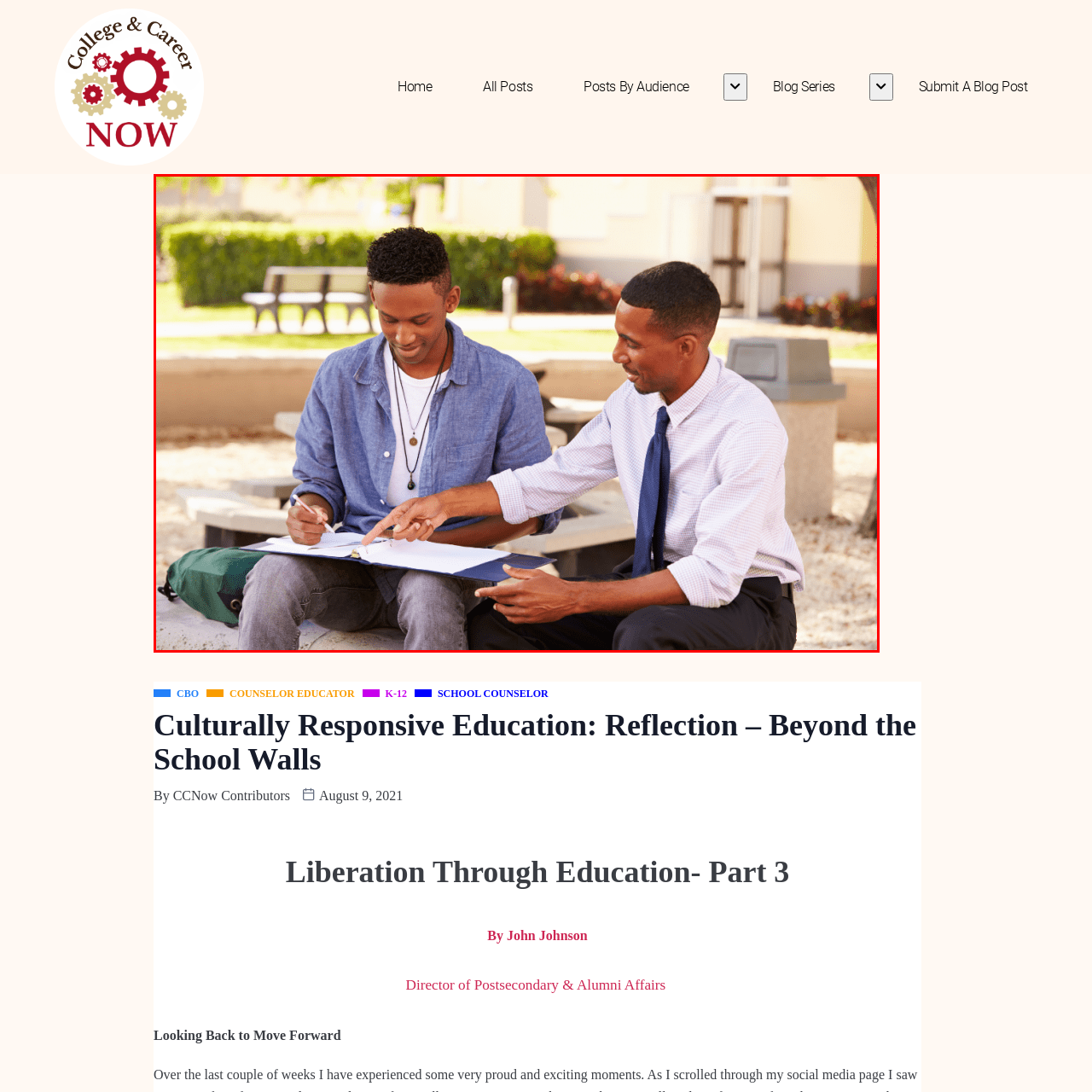What is the mentor pointing to?
Inspect the image area outlined by the red bounding box and deliver a detailed response to the question, based on the elements you observe.

The mentor is elegantly attired in a white shirt and tie, and is pointing to specific sections in the materials, indicating that they are guiding the student through the documents and highlighting important information.